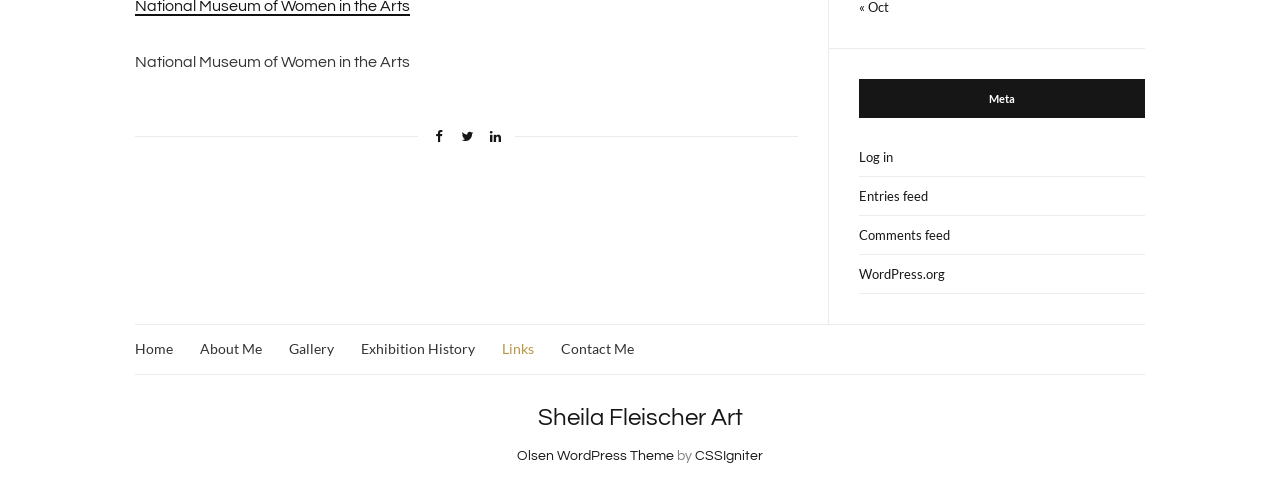How many navigation links are in the footer?
From the image, respond with a single word or phrase.

7